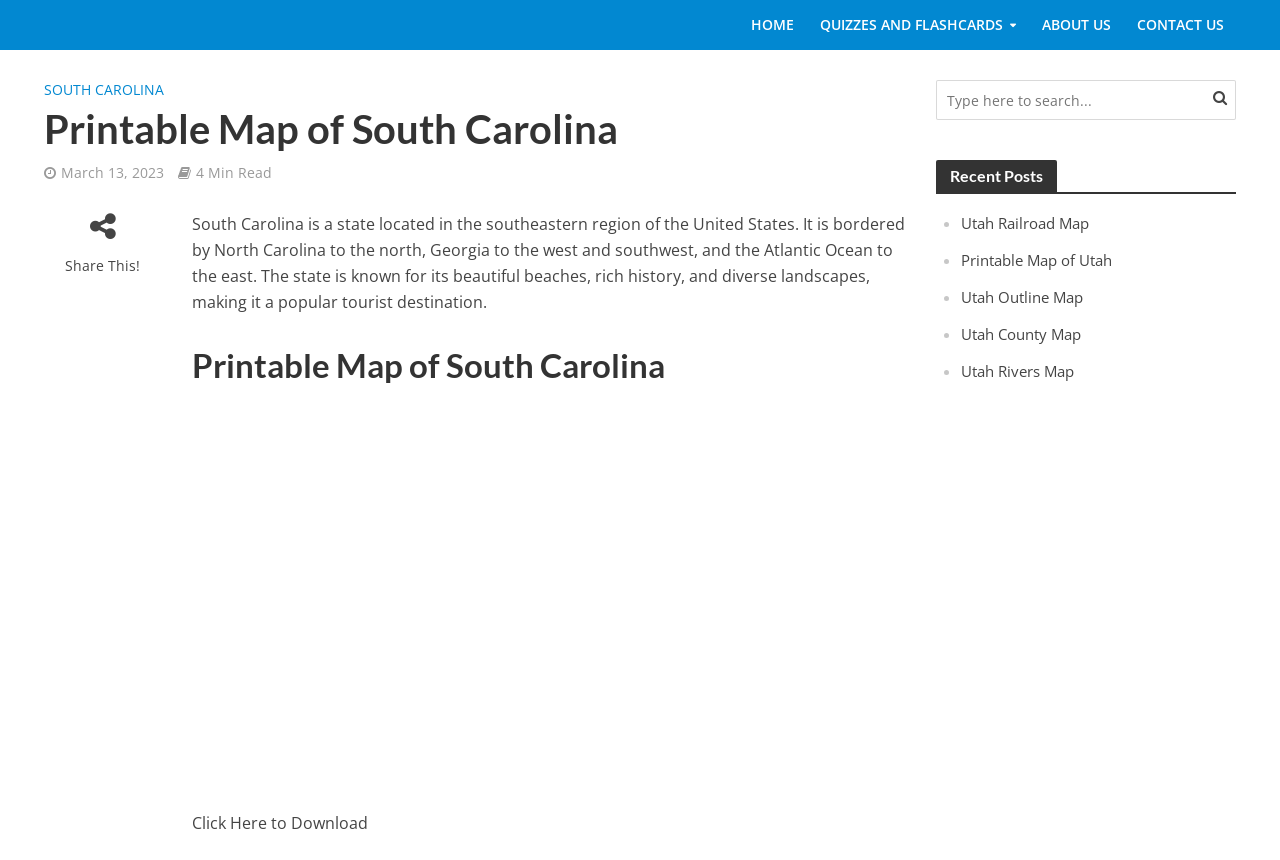Please give the bounding box coordinates of the area that should be clicked to fulfill the following instruction: "Search for something in the search bar". The coordinates should be in the format of four float numbers from 0 to 1, i.e., [left, top, right, bottom].

[0.731, 0.093, 0.966, 0.14]